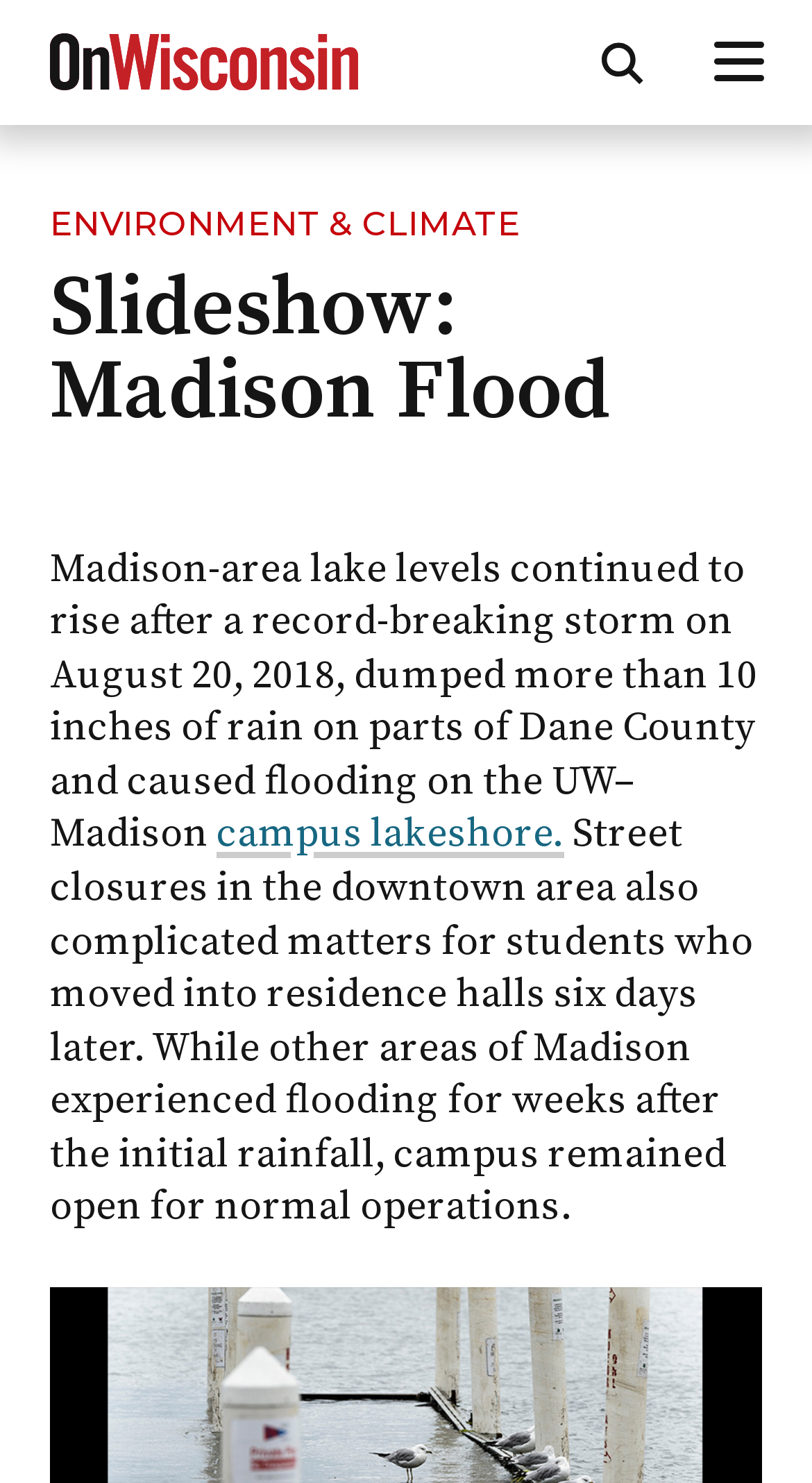Given the following UI element description: "Skip to main content", find the bounding box coordinates in the webpage screenshot.

[0.0, 0.135, 0.025, 0.148]